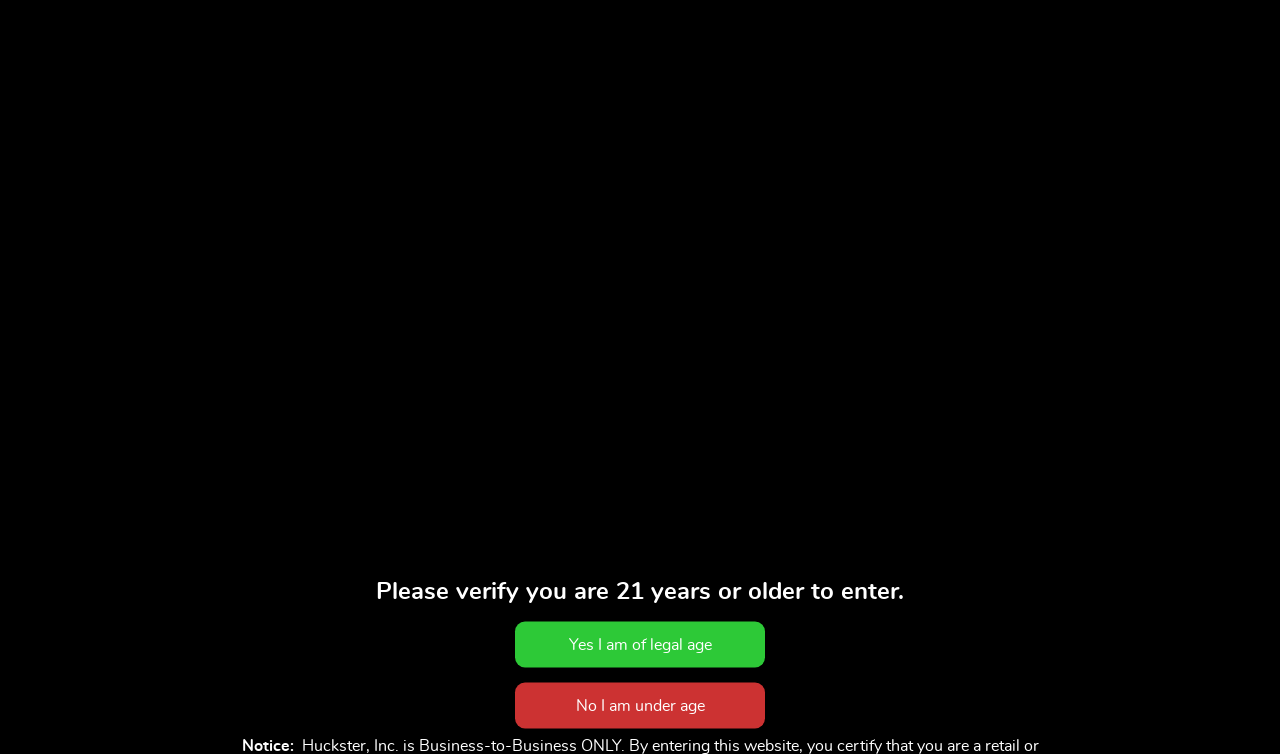Please identify the bounding box coordinates of the clickable area that will allow you to execute the instruction: "View product details of 'GLAS Device Kit – Grey (4ct)'".

[0.518, 0.221, 0.942, 0.275]